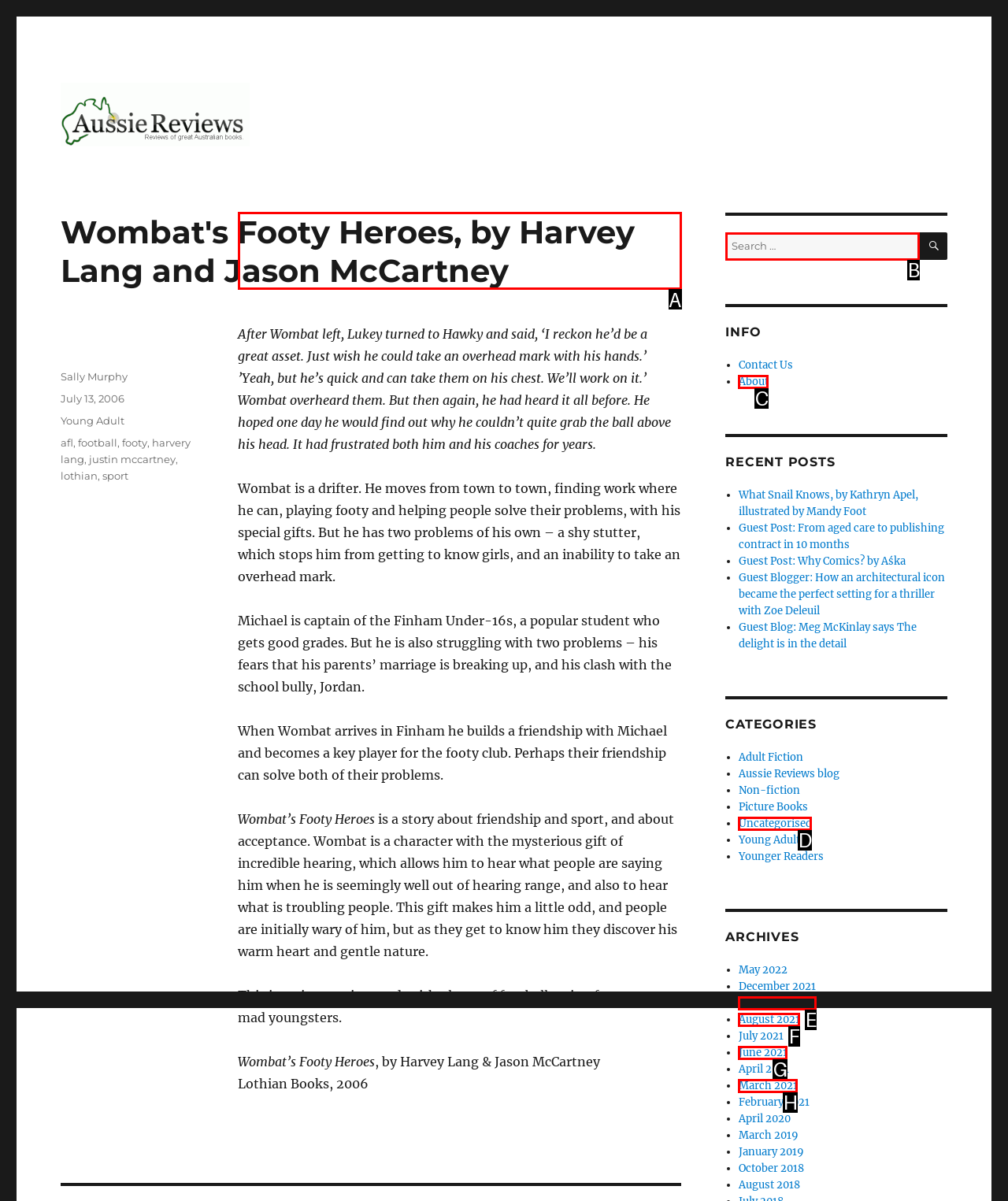Select the HTML element that should be clicked to accomplish the task: Read the review of Wombat's Footy Heroes Reply with the corresponding letter of the option.

A